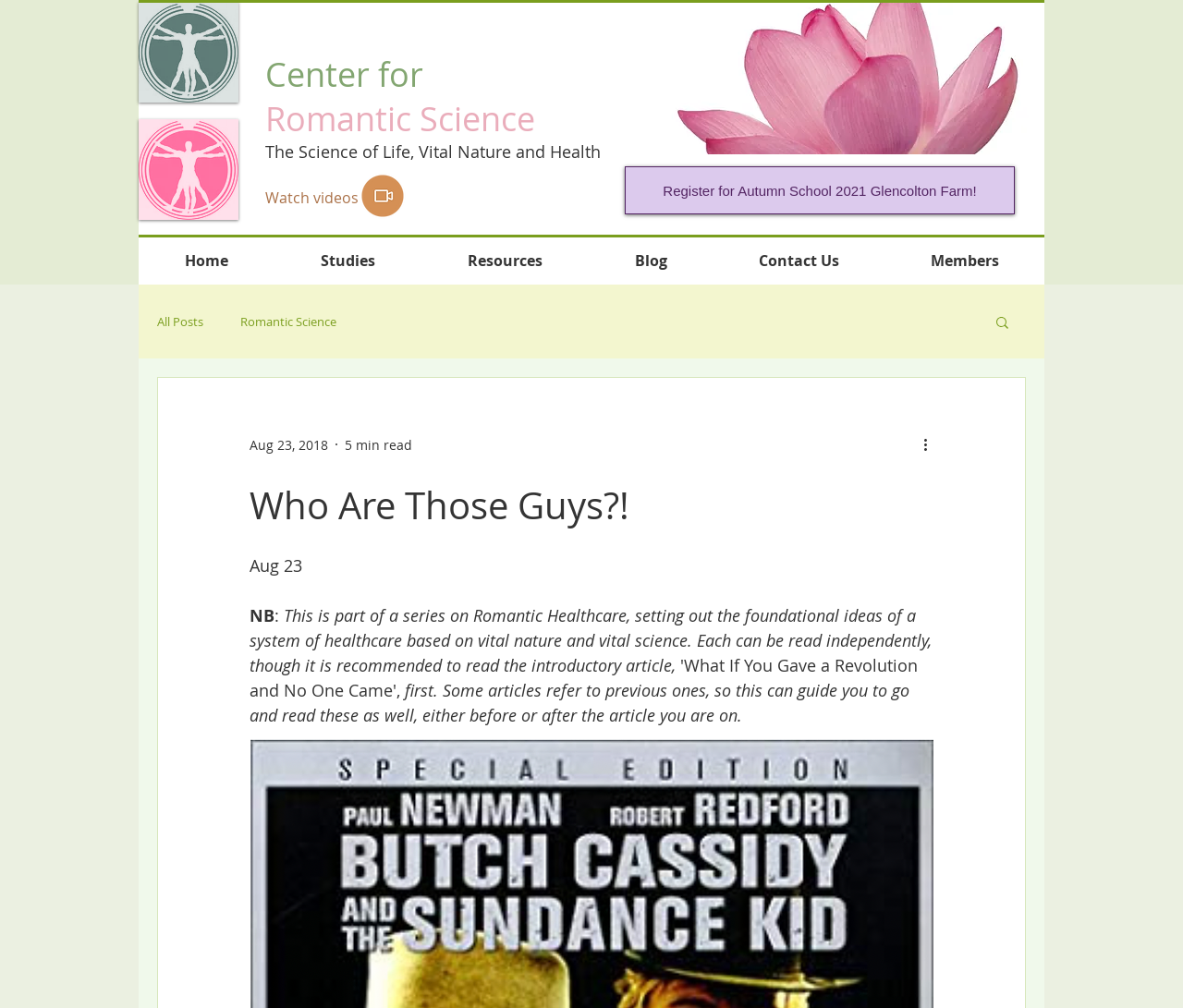Describe all the key features of the webpage in detail.

The webpage appears to be a blog or article page from the "Center for Romantic Science" website. At the top left, there is a logo image of "HCH-Logo-2.jpg" with a link to the homepage. Next to it, there are two headings: "Center for" and "Romantic Science", which are also links. Below these headings, there is a link to "The Science of Life, Vital Nature and Health".

On the right side of the page, there is a slideshow gallery with two buttons, one on the left and one on the right, allowing users to navigate through the slides. Above the slideshow, there is a heading "Watch videos" with a link to watch videos.

In the middle of the page, there is a main article titled "Who Are Those Guys?!" with a date "Aug 23, 2018" and a reading time of "5 min read". The article has a brief introduction, followed by a series of paragraphs discussing the topic of Romantic Healthcare.

On the top right, there is a navigation menu with links to "Home", "Studies", "Resources", "Blog", "Contact Us", and "Members". Below the navigation menu, there is a search button with a magnifying glass icon.

At the bottom of the page, there is a section with links to related articles, including "All Posts" and "Romantic Science". There is also a "More actions" button with an image of three dots, which may provide additional options when clicked.